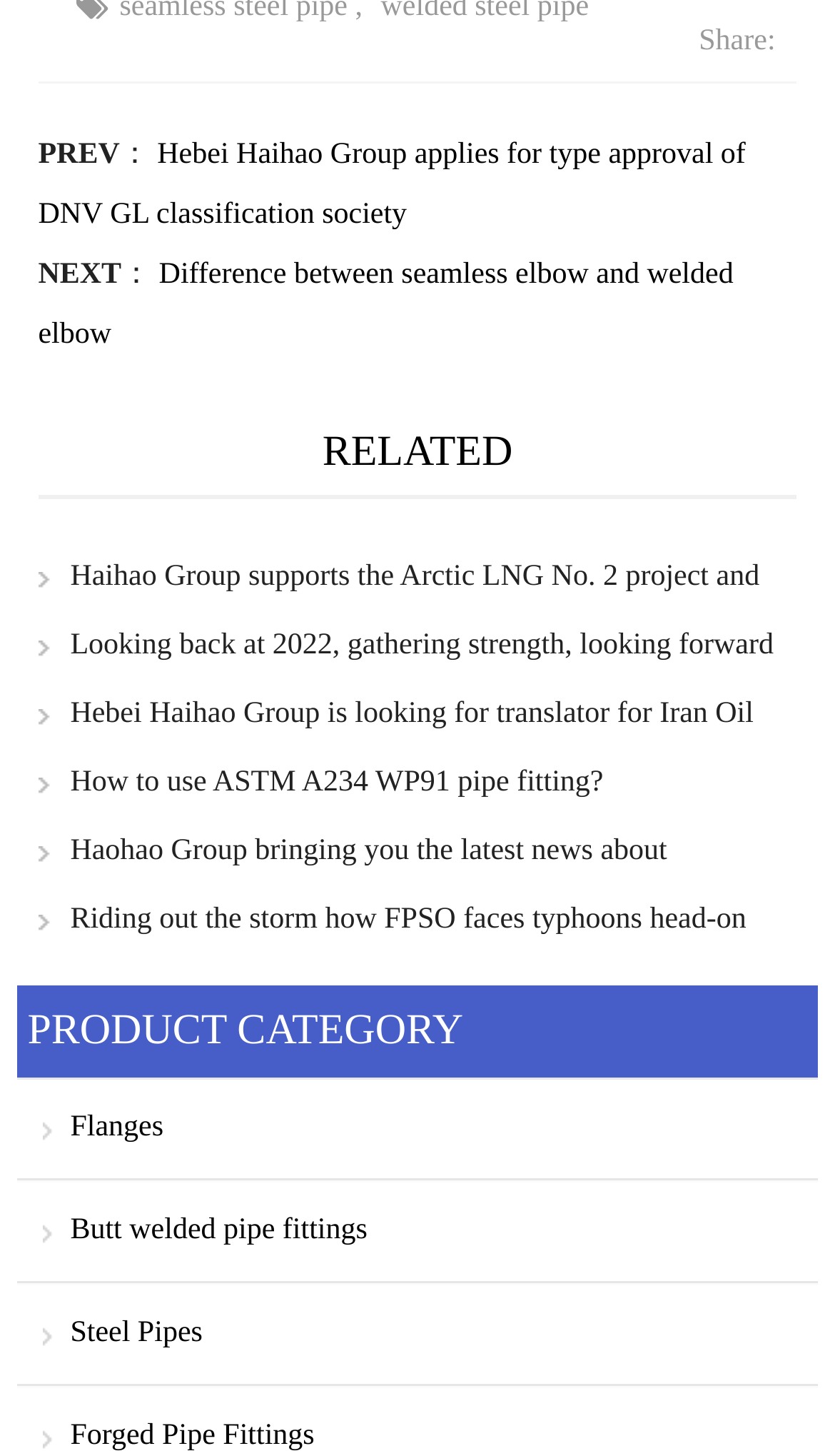Please look at the image and answer the question with a detailed explanation: How many links are there in the RELATED section?

I counted the number of links under the 'RELATED' heading, which are 5 links starting from 'Haihao Group supports the Arctic LNG No. 2 project...' to 'Riding out the storm how FPSO faces typhoons head-on'.